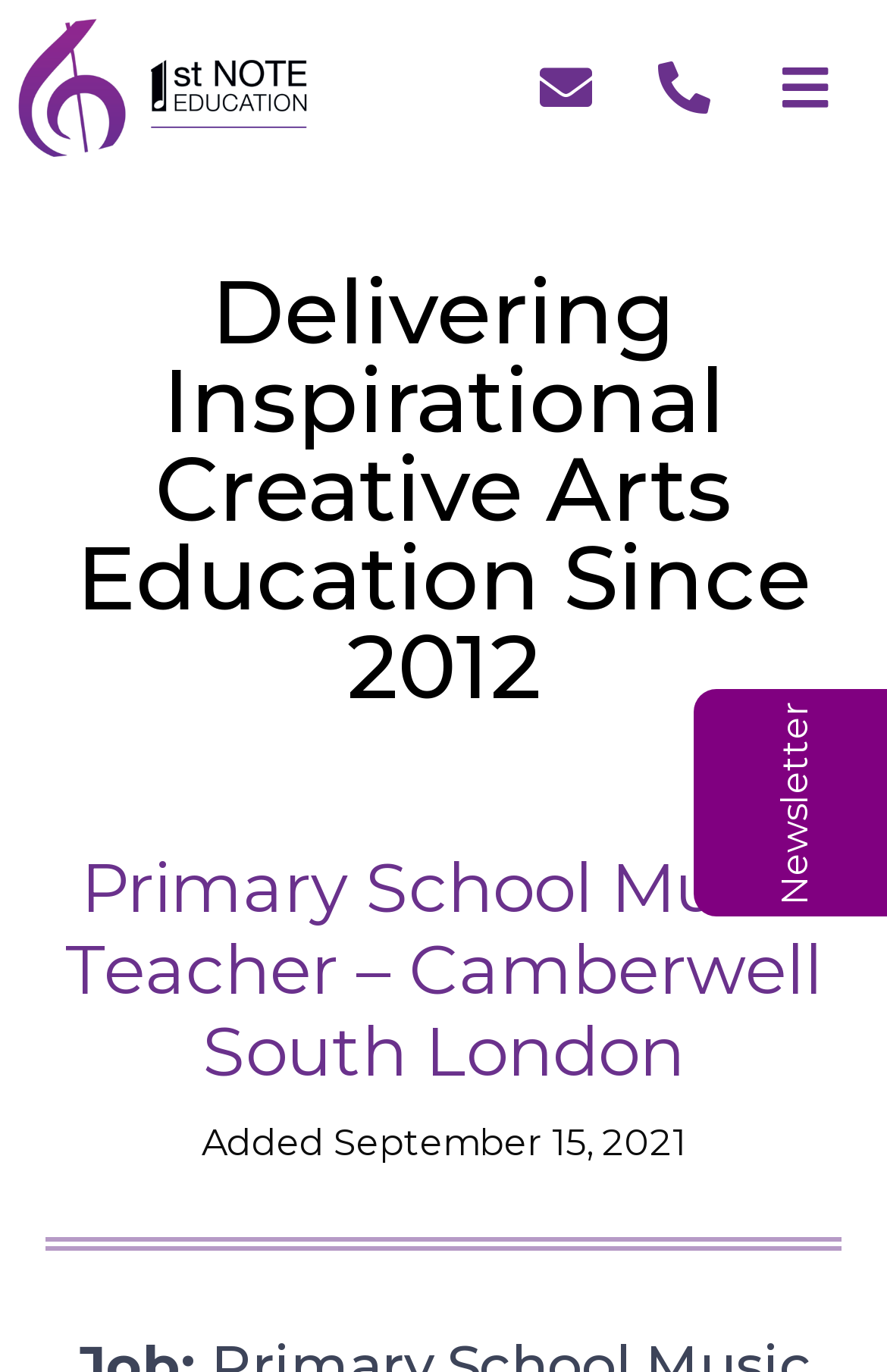Explain the webpage in detail.

The webpage is about a job posting for a Primary School Music Teacher in Camberwell, South London. At the top right corner, there is a link to a newsletter. Below the newsletter link, there are four social media links aligned horizontally, taking up about half of the screen width.

The main content of the webpage starts with a heading that reads "Delivering Inspirational Creative Arts Education Since 2012", which spans almost the entire width of the screen. Below this heading, there is a more prominent heading that states the job title and location, "Primary School Music Teacher – Camberwell South London". This heading is also quite wide, taking up about 90% of the screen width.

Further down, there is a link that indicates when the job was posted, "Added September 15, 2021", accompanied by a timestamp. The job description itself is not explicitly mentioned, but the meta description provides some details, including the start date, role, location, and rate.